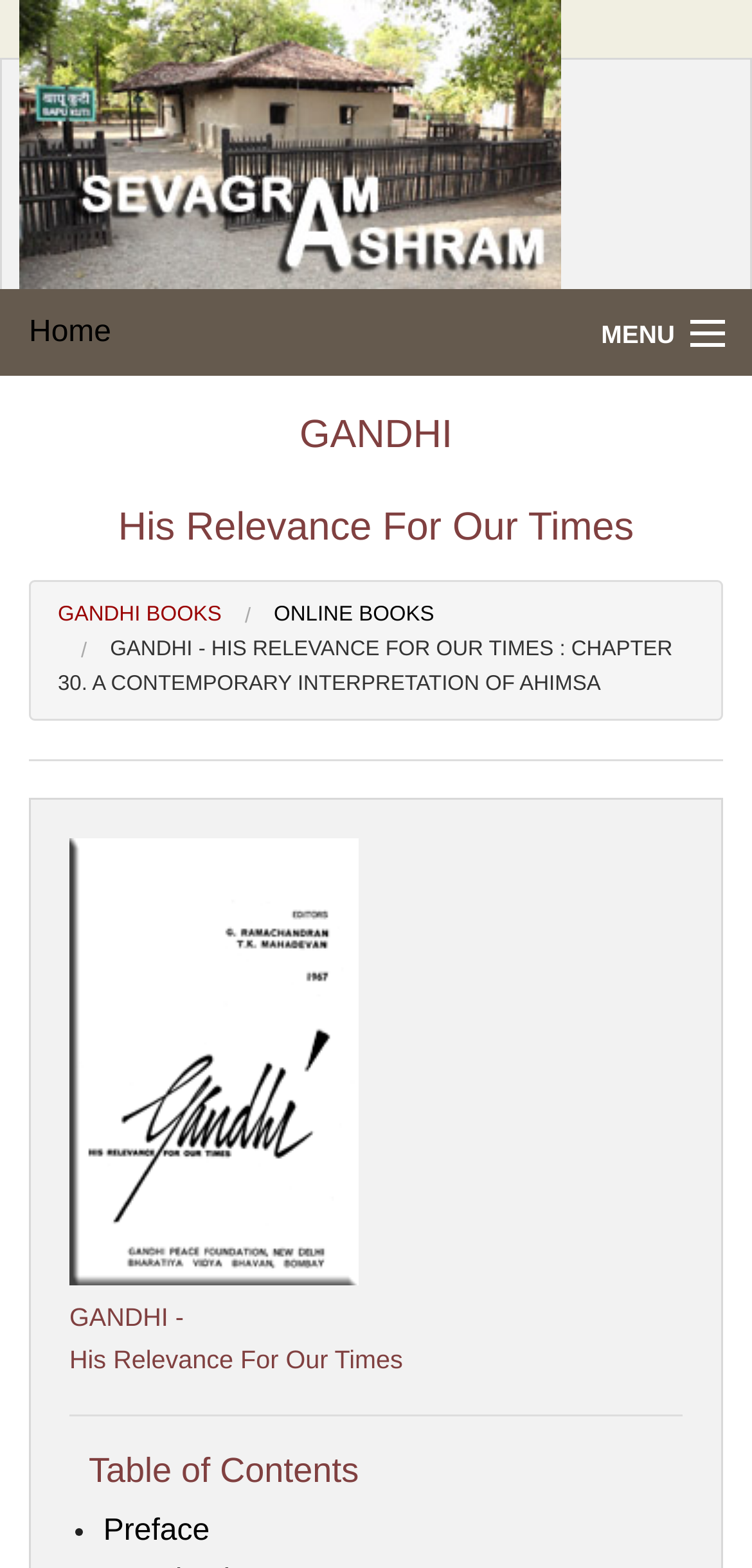What is the phone number of the ashram?
Using the visual information, answer the question in a single word or phrase.

91-7152-284753